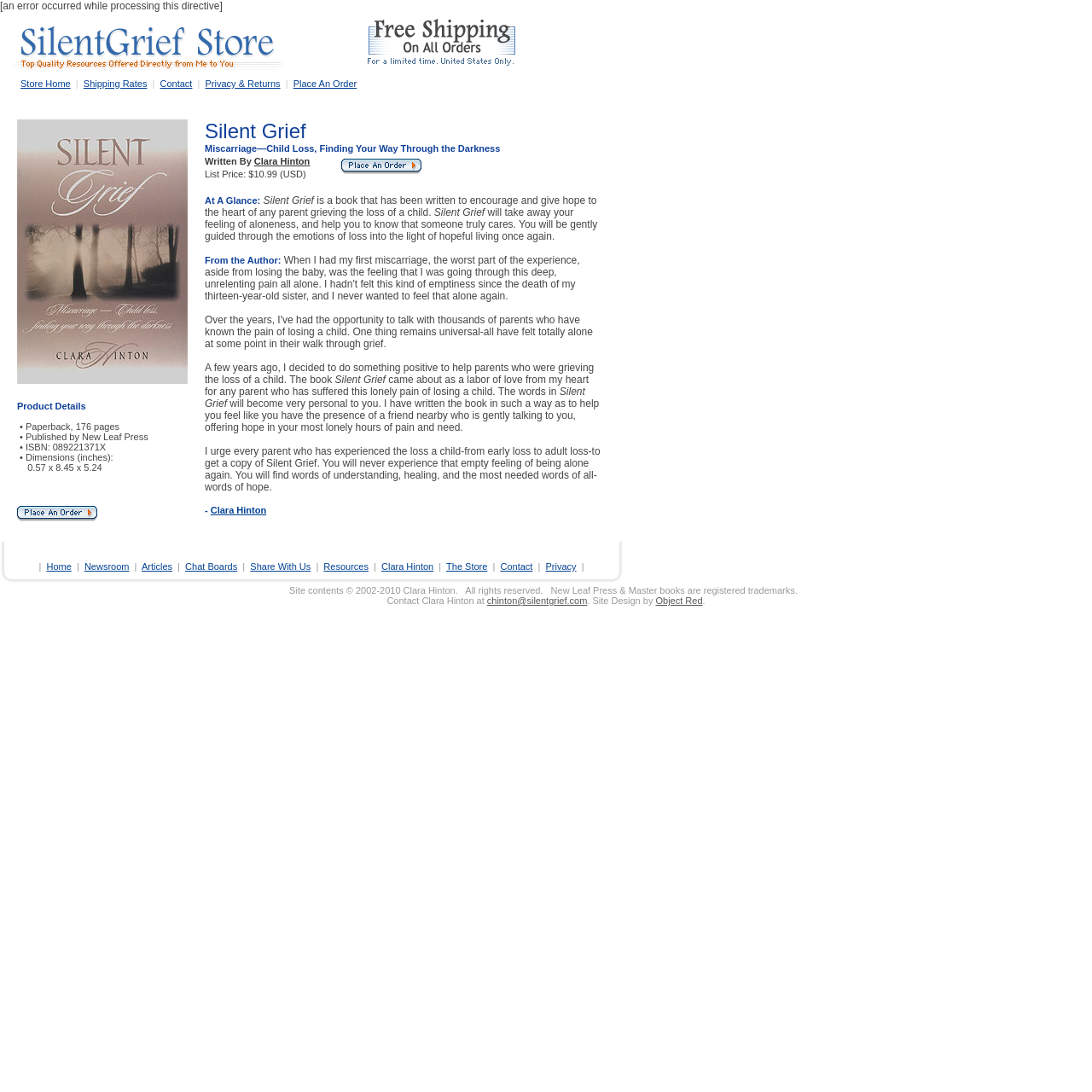Please mark the bounding box coordinates of the area that should be clicked to carry out the instruction: "Contact us".

[0.146, 0.072, 0.176, 0.081]